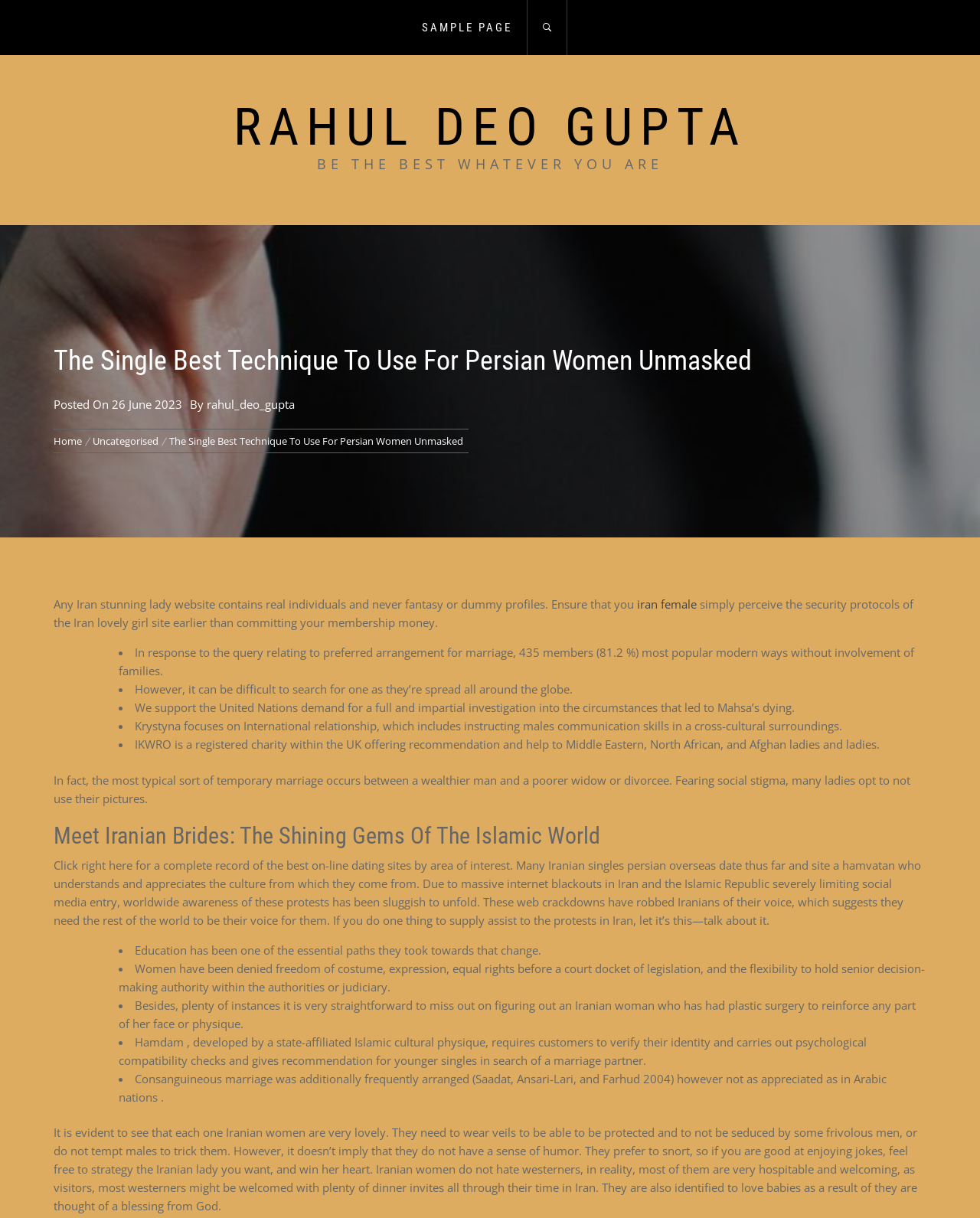Show the bounding box coordinates for the HTML element described as: "Uncategorised".

[0.089, 0.356, 0.167, 0.367]